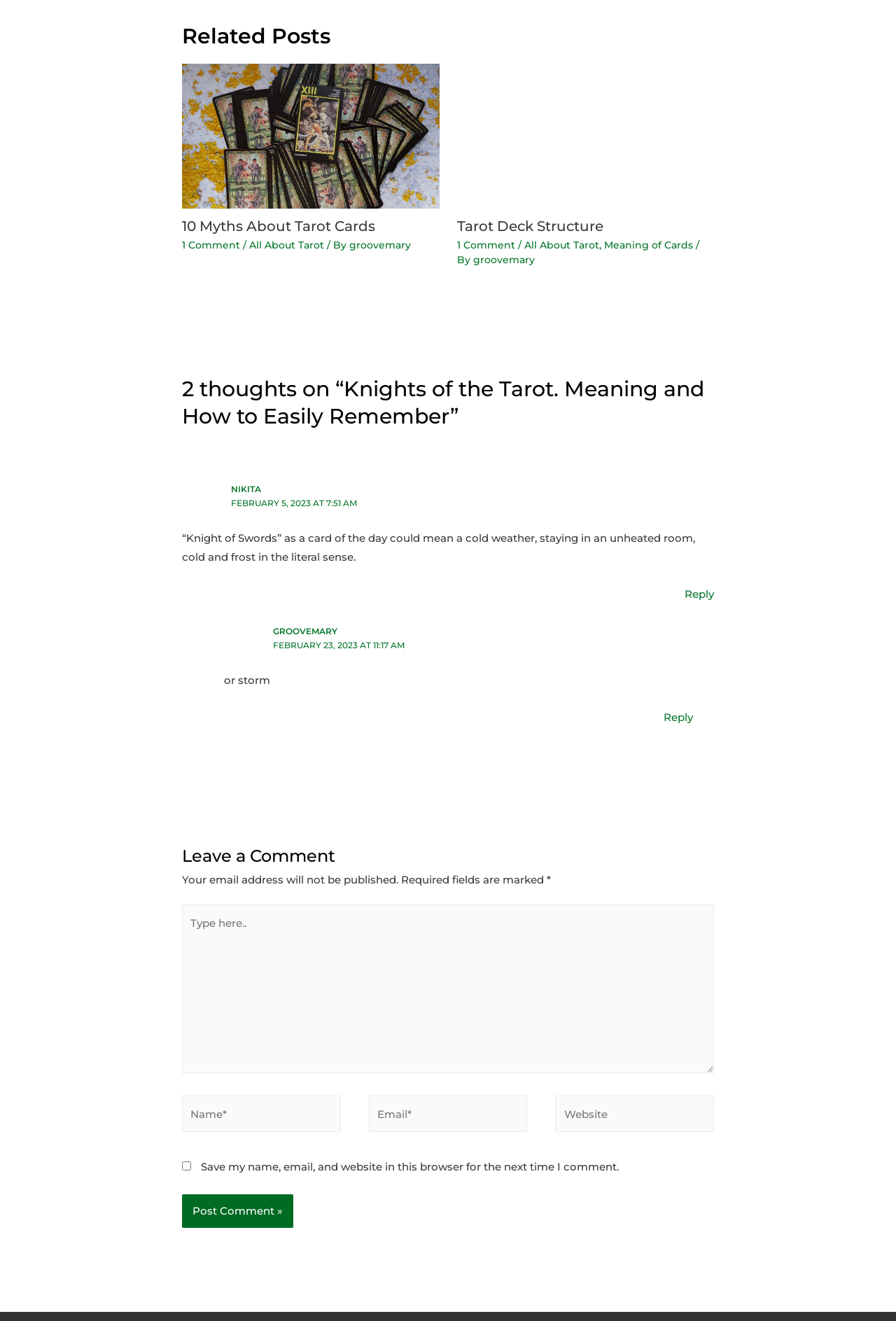Please locate the bounding box coordinates of the region I need to click to follow this instruction: "Open Instagram".

None